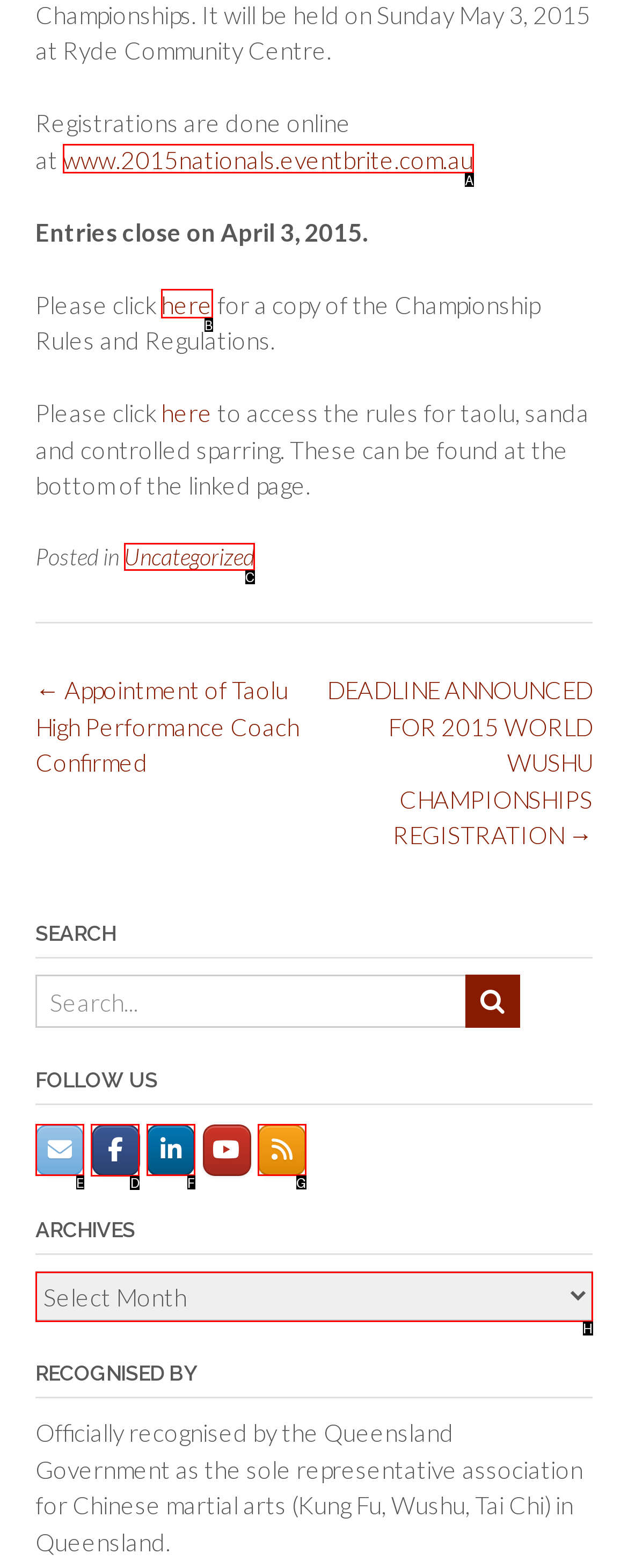Identify the HTML element I need to click to complete this task: Follow Kung Fu Wushu QLD on Facebook Provide the option's letter from the available choices.

D